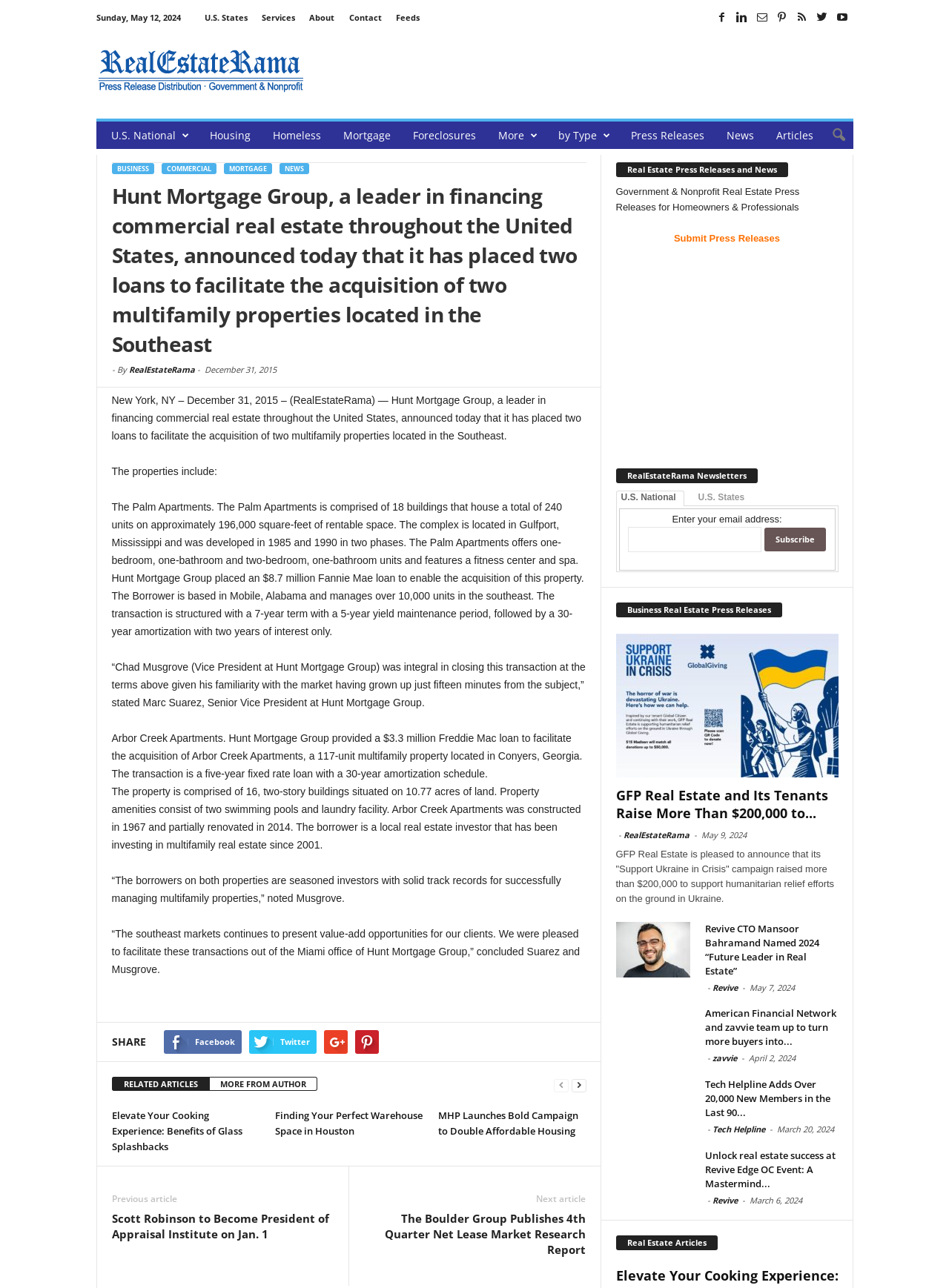Can you give a detailed response to the following question using the information from the image? How many multifamily properties are mentioned in the article?

I found the number of multifamily properties mentioned in the article by reading the text, which mentions 'two multifamily properties located in the Southeast'.